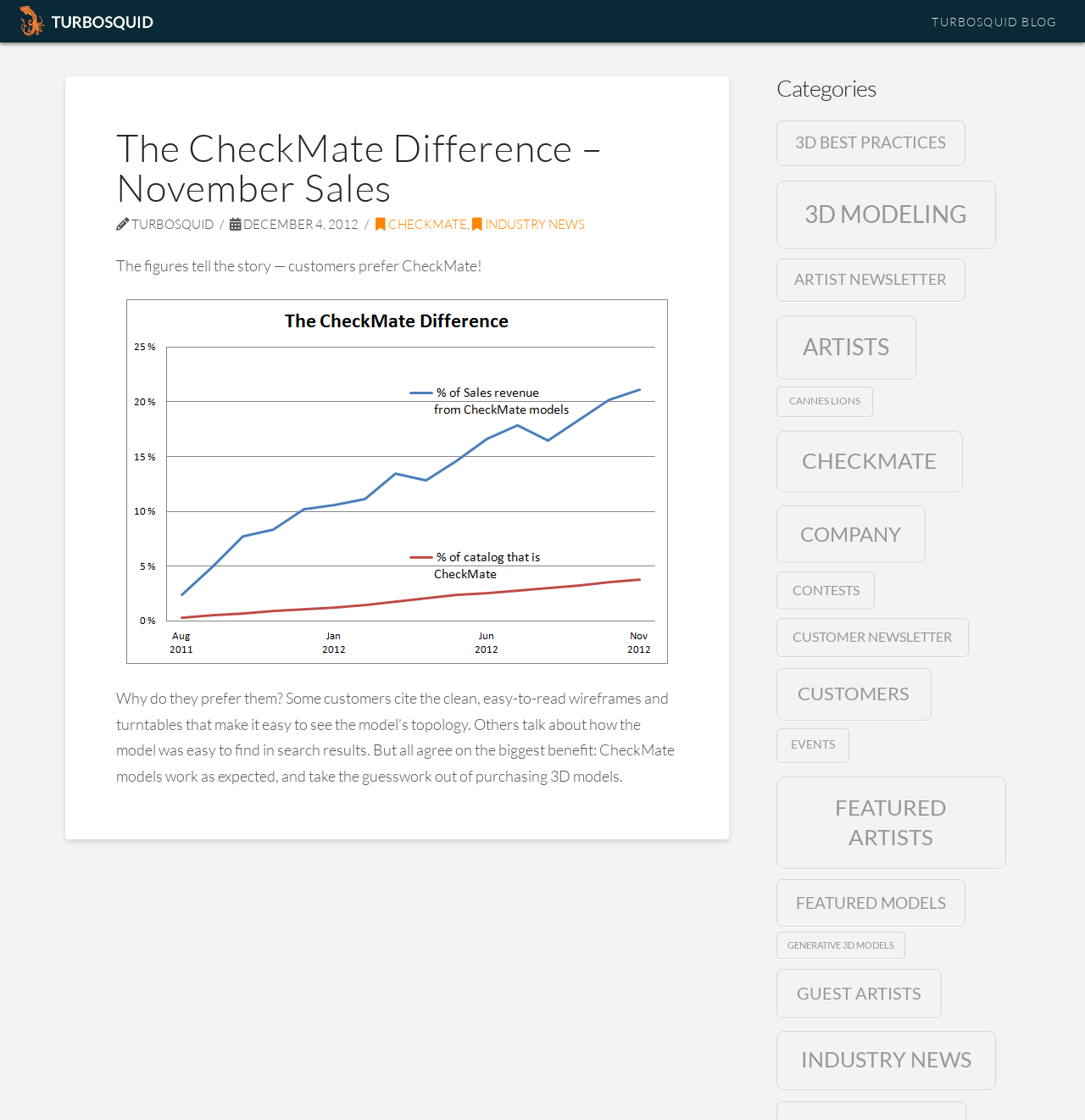Identify the bounding box coordinates for the UI element described by the following text: "Generative 3D models". Provide the coordinates as four float numbers between 0 and 1, in the format [left, top, right, bottom].

[0.715, 0.832, 0.834, 0.856]